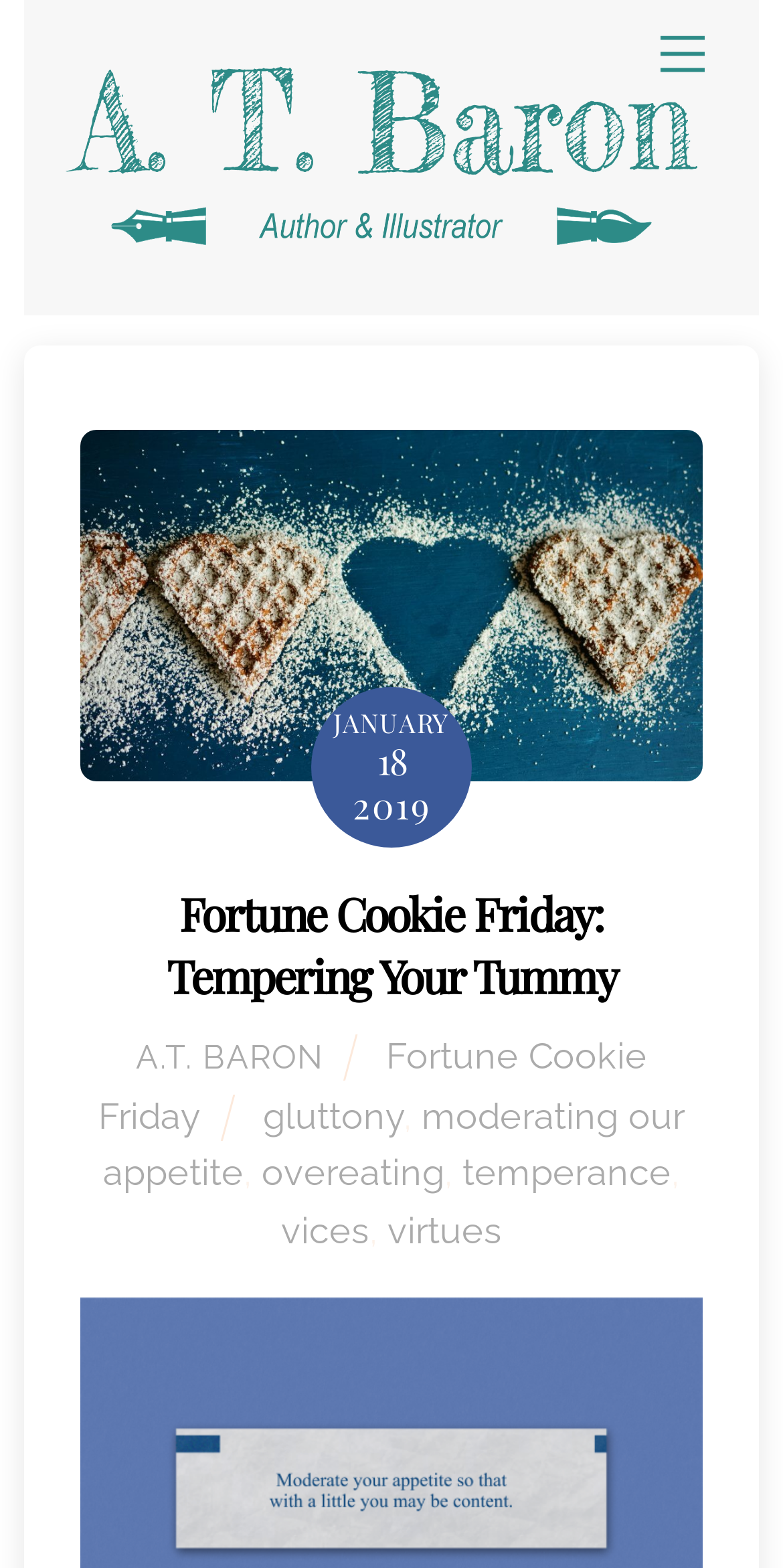Locate the bounding box coordinates of the element's region that should be clicked to carry out the following instruction: "view the previous posts". The coordinates need to be four float numbers between 0 and 1, i.e., [left, top, right, bottom].

[0.89, 0.767, 0.985, 0.868]